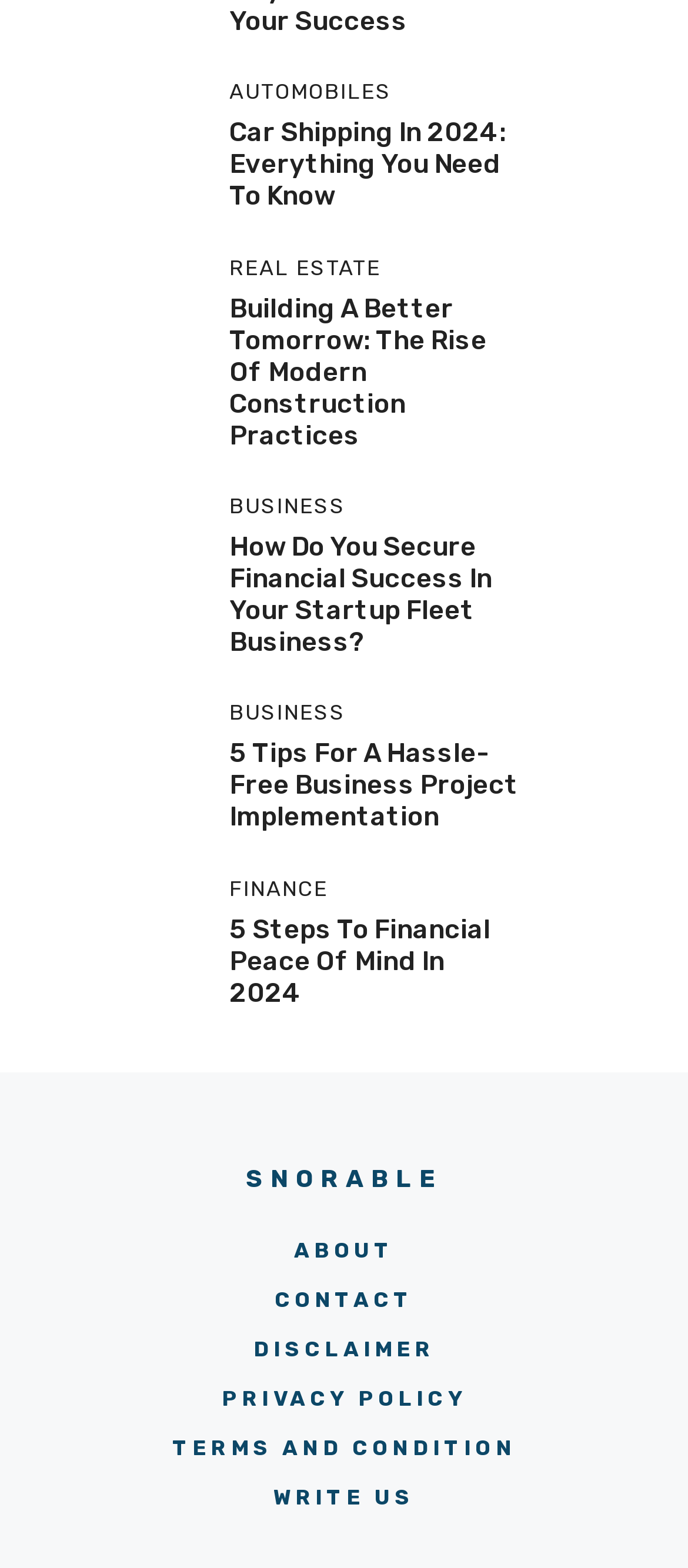What is the title of the first article under AUTOMOBILES?
Please give a detailed answer to the question using the information shown in the image.

Under the AUTOMOBILES category, I can see a heading with the title 'Car Shipping In 2024: Everything You Need To Know'. This is the title of the first article listed under this category.